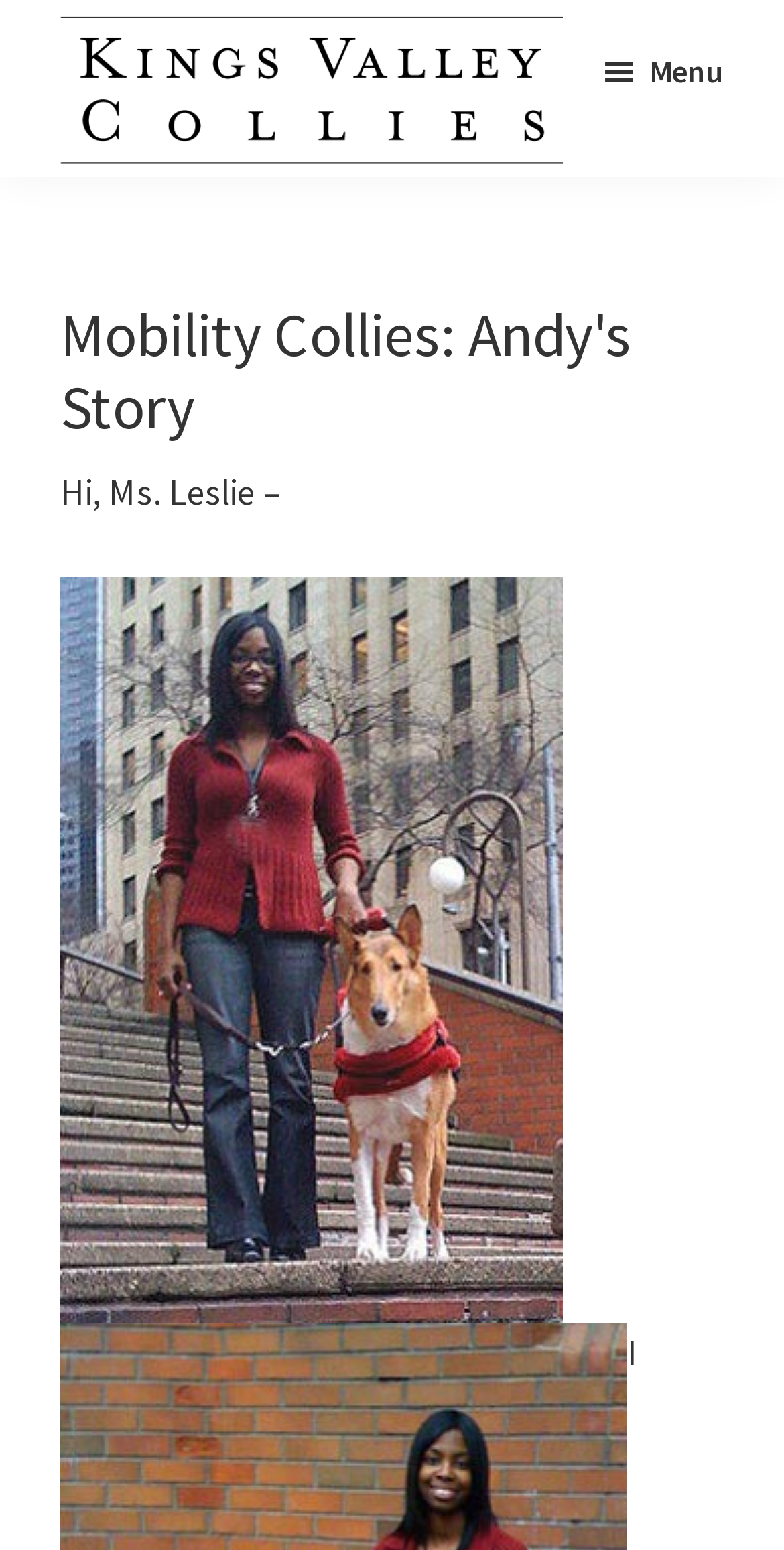Determine the bounding box coordinates of the UI element described by: "parent_node: Kings Valley Collies".

[0.077, 0.01, 0.718, 0.04]